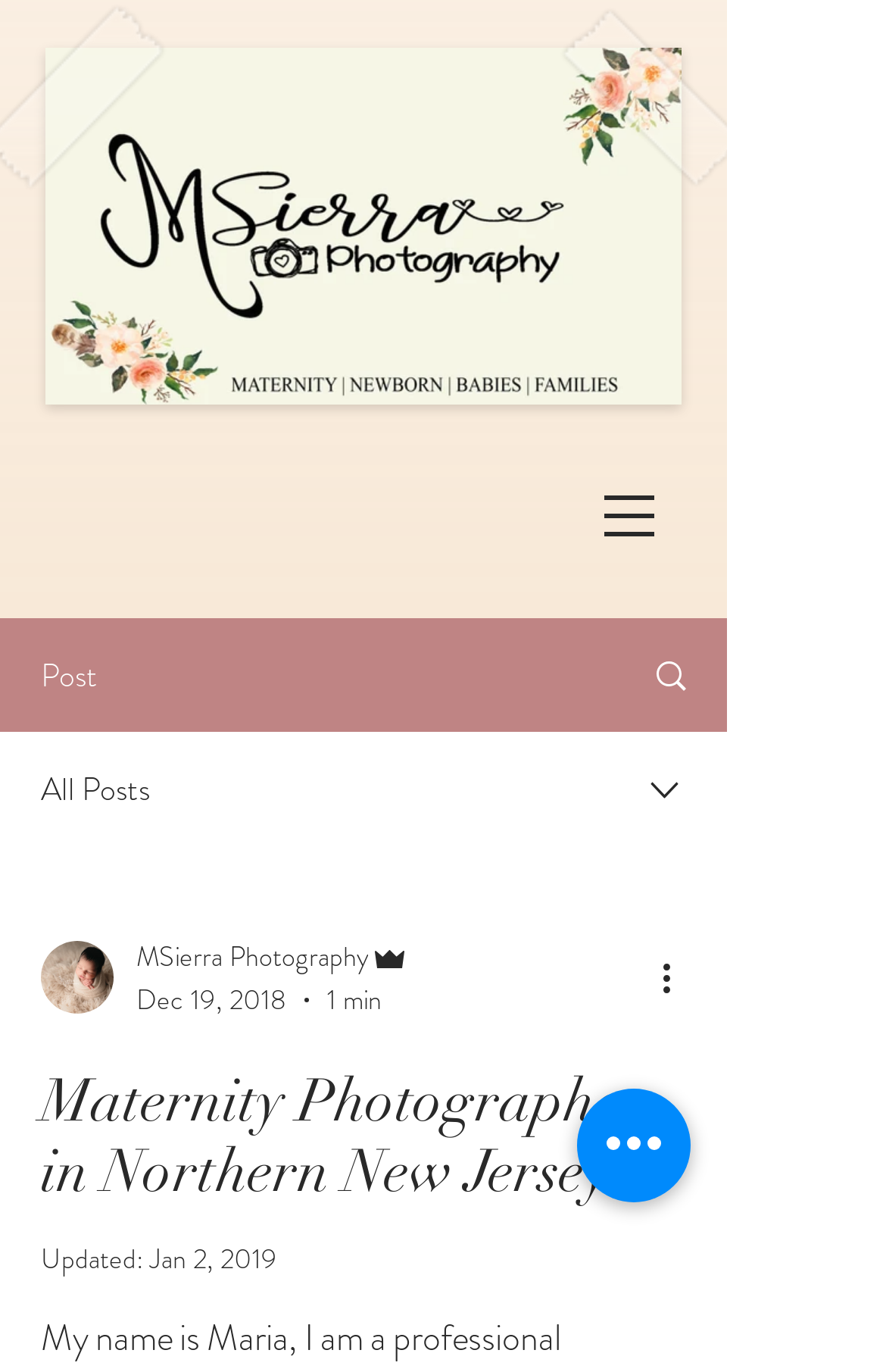Given the description of a UI element: "Facebook", identify the bounding box coordinates of the matching element in the webpage screenshot.

None